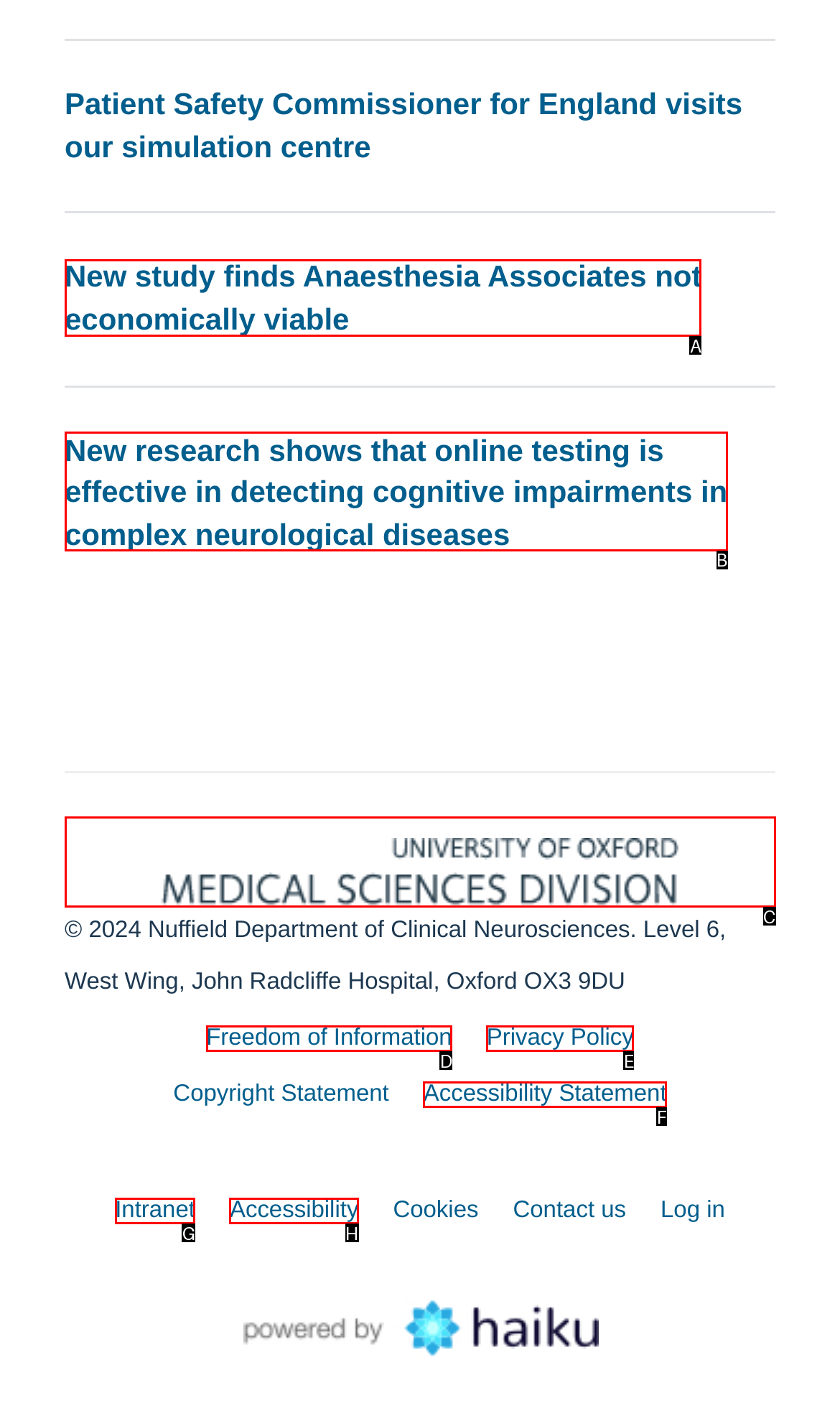Determine the appropriate lettered choice for the task: Learn about the new study on Anaesthesia Associates. Reply with the correct letter.

A